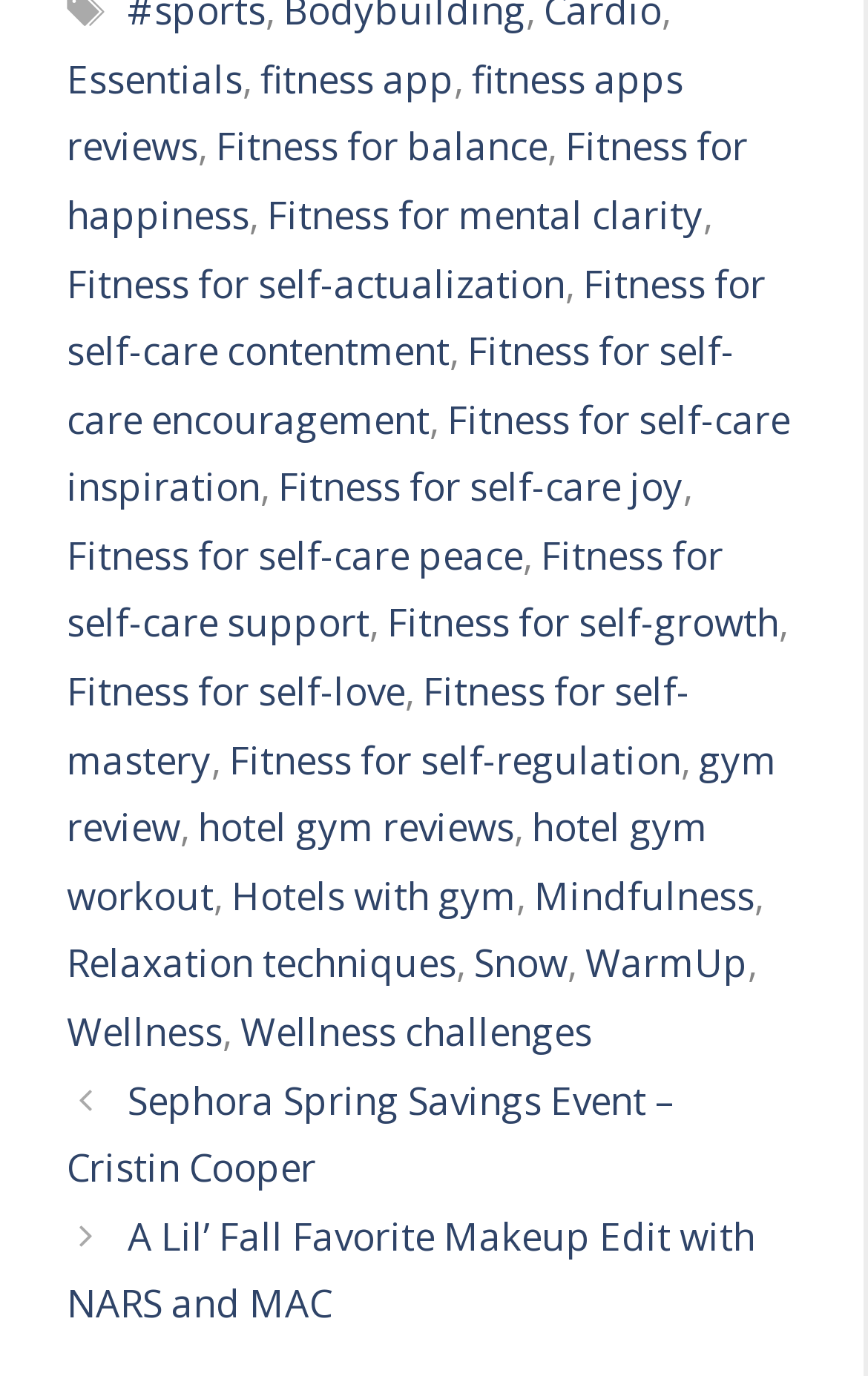Given the webpage screenshot, identify the bounding box of the UI element that matches this description: "Snow".

[0.546, 0.682, 0.654, 0.719]